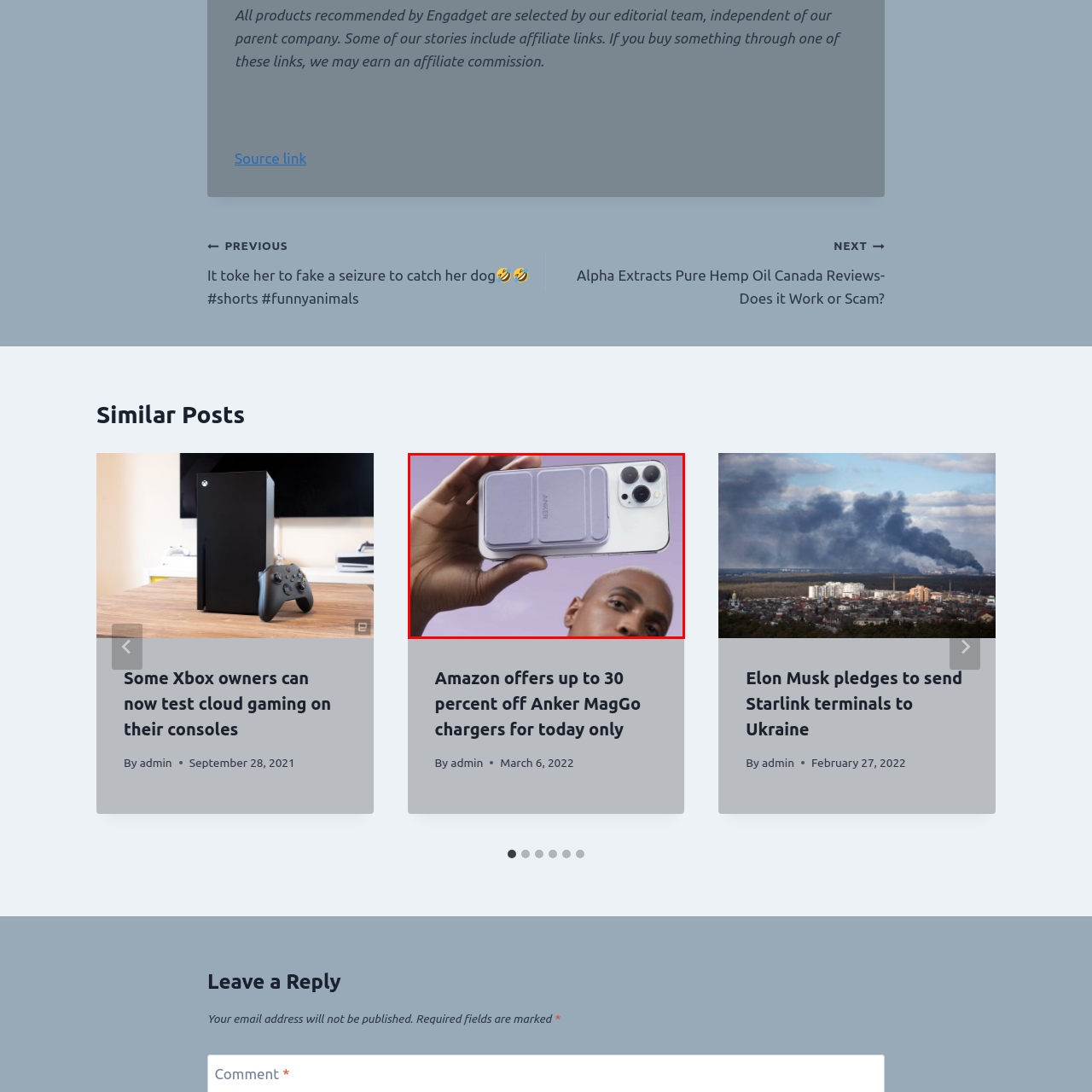Please analyze the image enclosed within the red bounding box and provide a comprehensive answer to the following question based on the image: What is the dominant color of the background?

The background of the image features a soft purple hue, which enhances the overall aesthetic and highlights the product's stylish appeal, creating a visually appealing setting for the smartphone and charger.